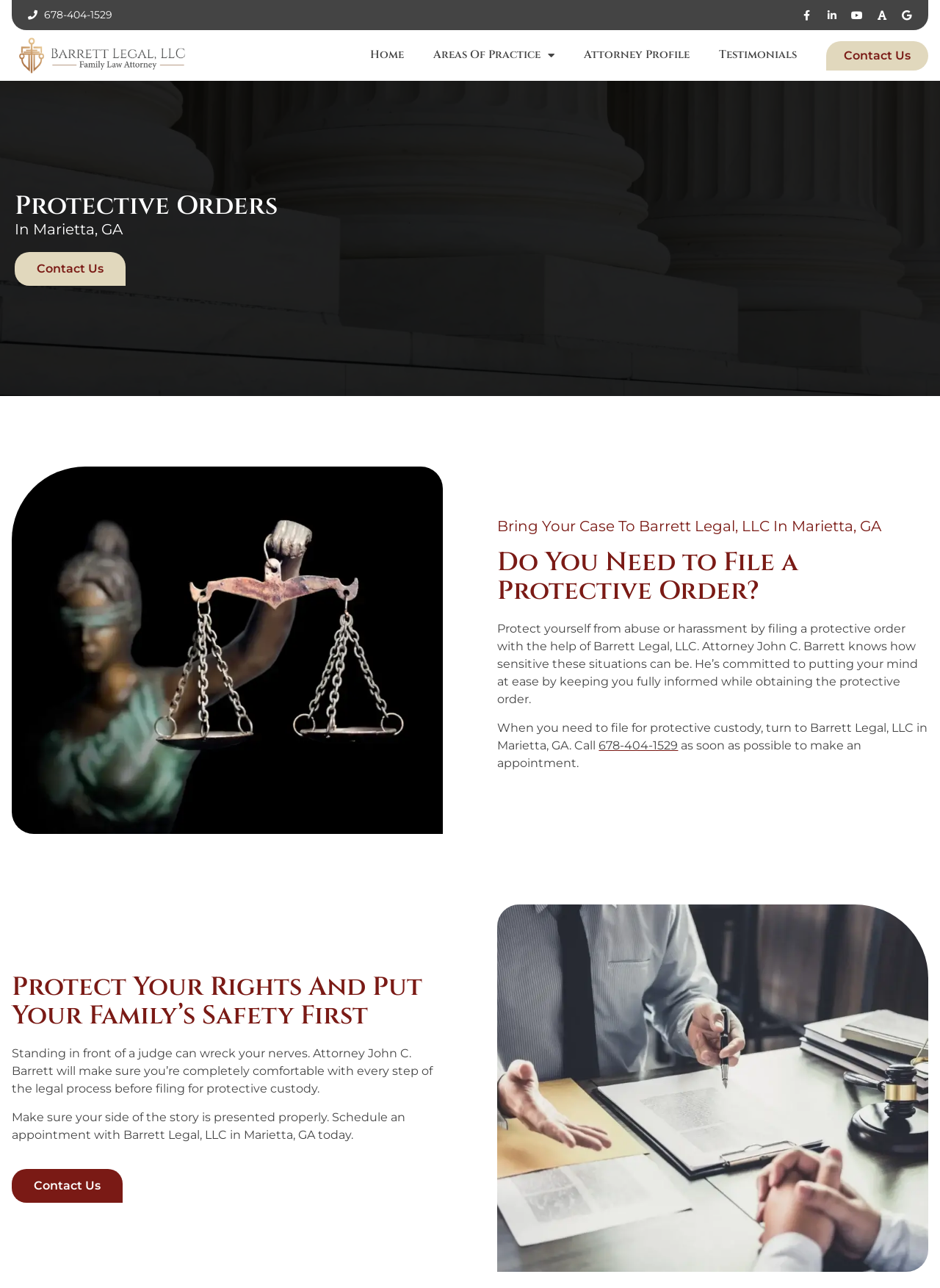What is the phone number to contact Barrett Legal?
From the image, provide a succinct answer in one word or a short phrase.

678-404-1529